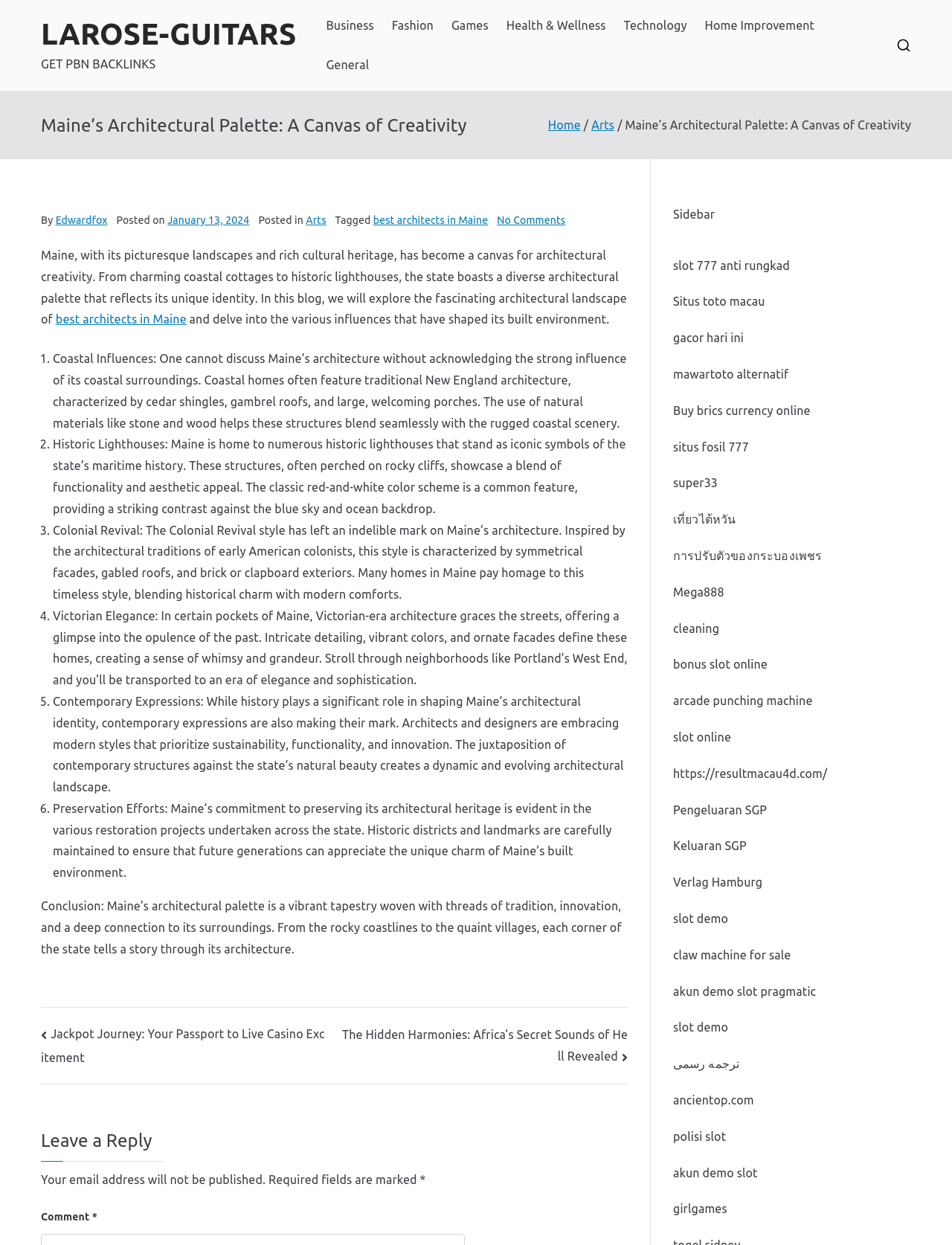Respond to the following question with a brief word or phrase:
What is the category of the blog post?

Arts